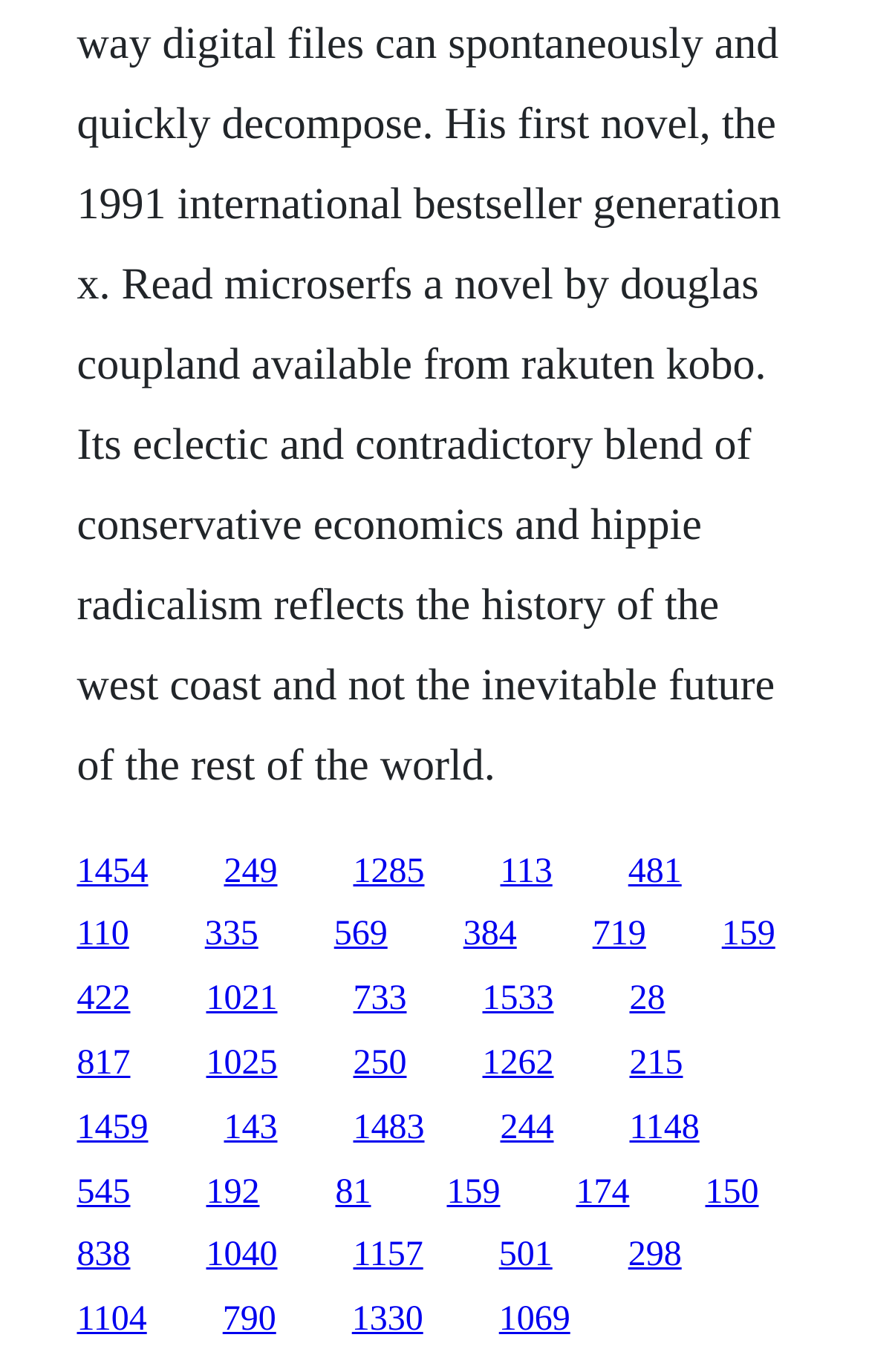Please specify the bounding box coordinates in the format (top-left x, top-left y, bottom-right x, bottom-right y), with all values as floating point numbers between 0 and 1. Identify the bounding box of the UI element described by: 790

[0.256, 0.948, 0.318, 0.976]